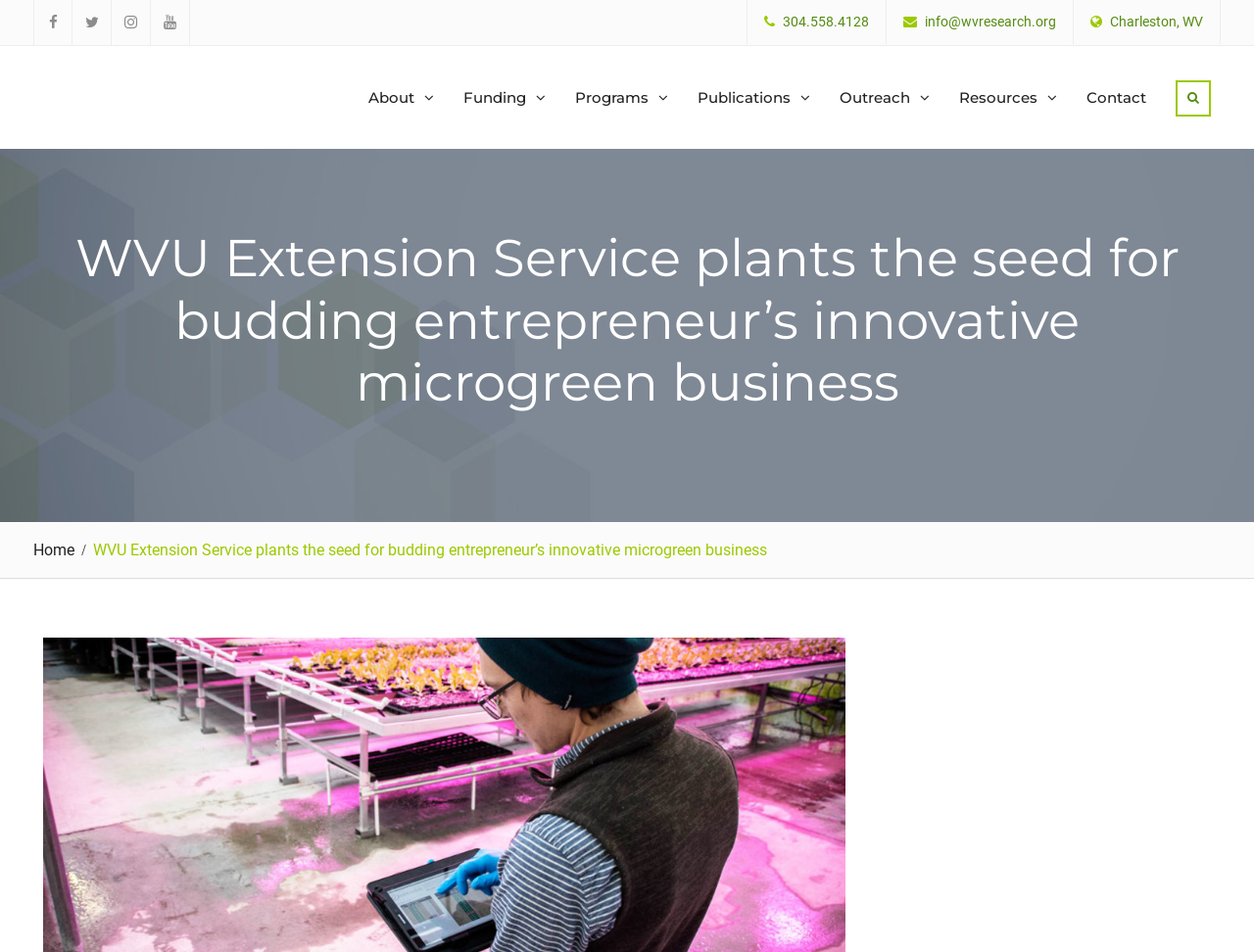Find the bounding box coordinates of the clickable element required to execute the following instruction: "Check About section". Provide the coordinates as four float numbers between 0 and 1, i.e., [left, top, right, bottom].

[0.282, 0.058, 0.358, 0.146]